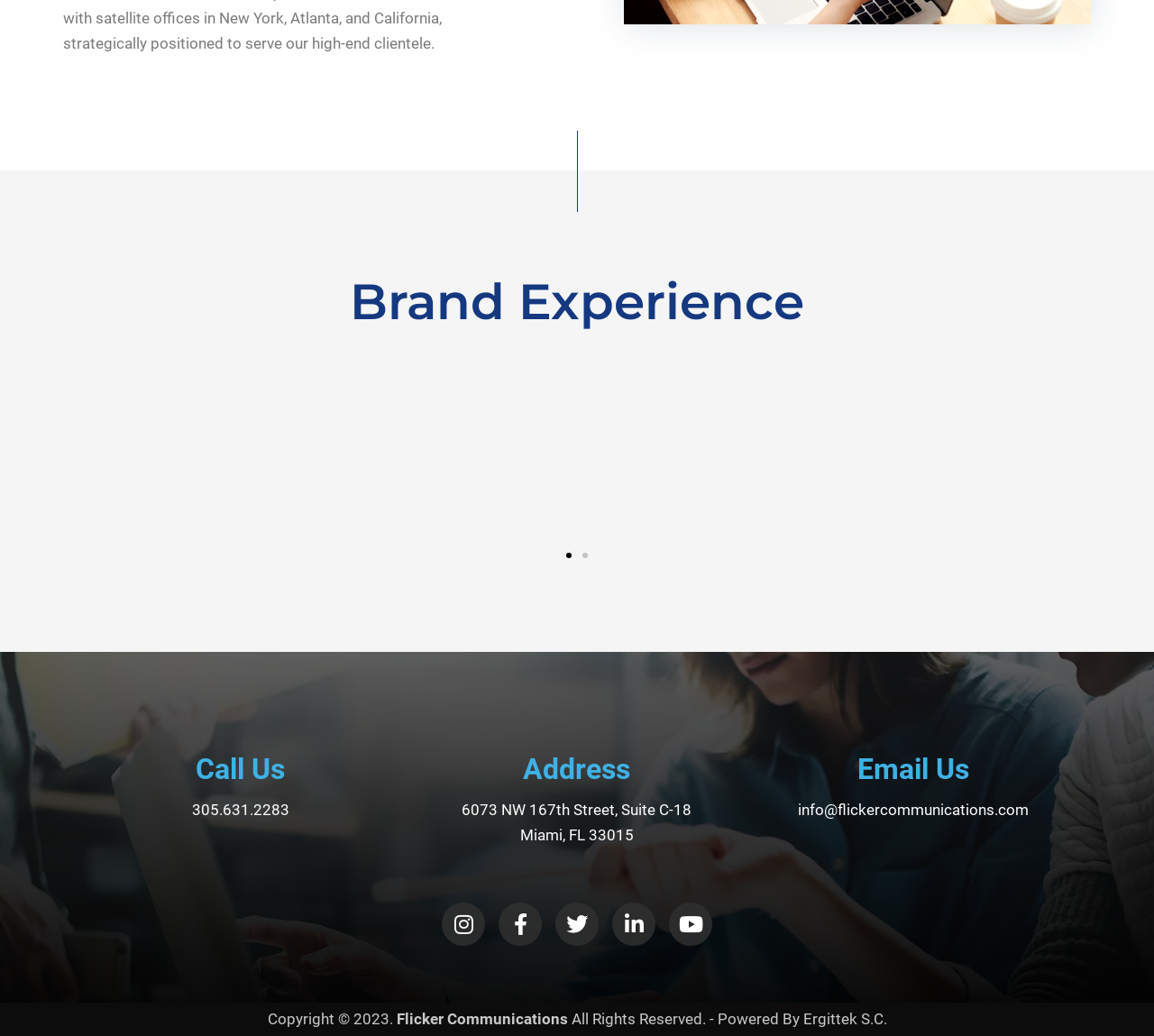Using the provided element description: "Twitter", determine the bounding box coordinates of the corresponding UI element in the screenshot.

[0.481, 0.871, 0.519, 0.913]